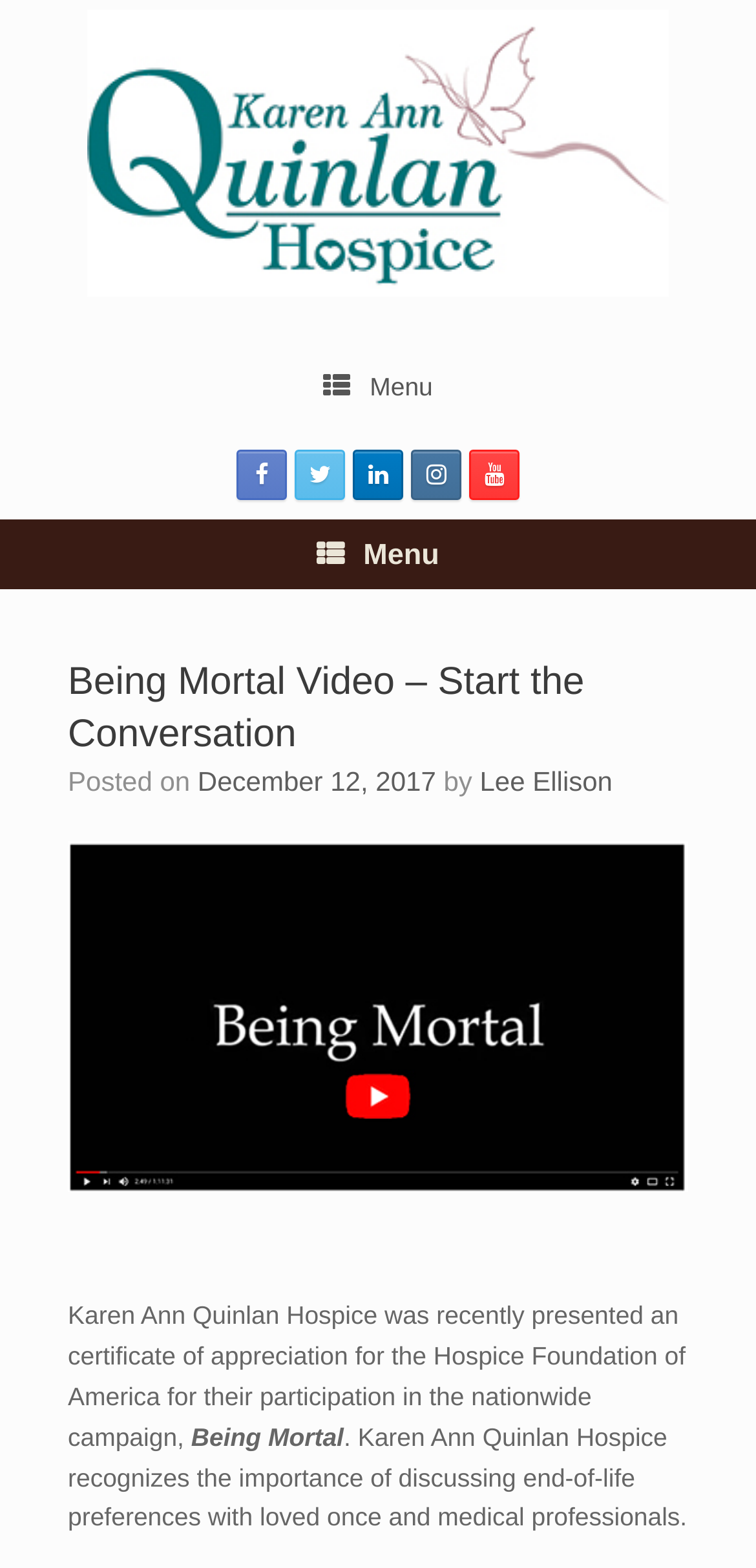Determine the bounding box coordinates for the region that must be clicked to execute the following instruction: "Open the menu".

[0.428, 0.226, 0.572, 0.266]